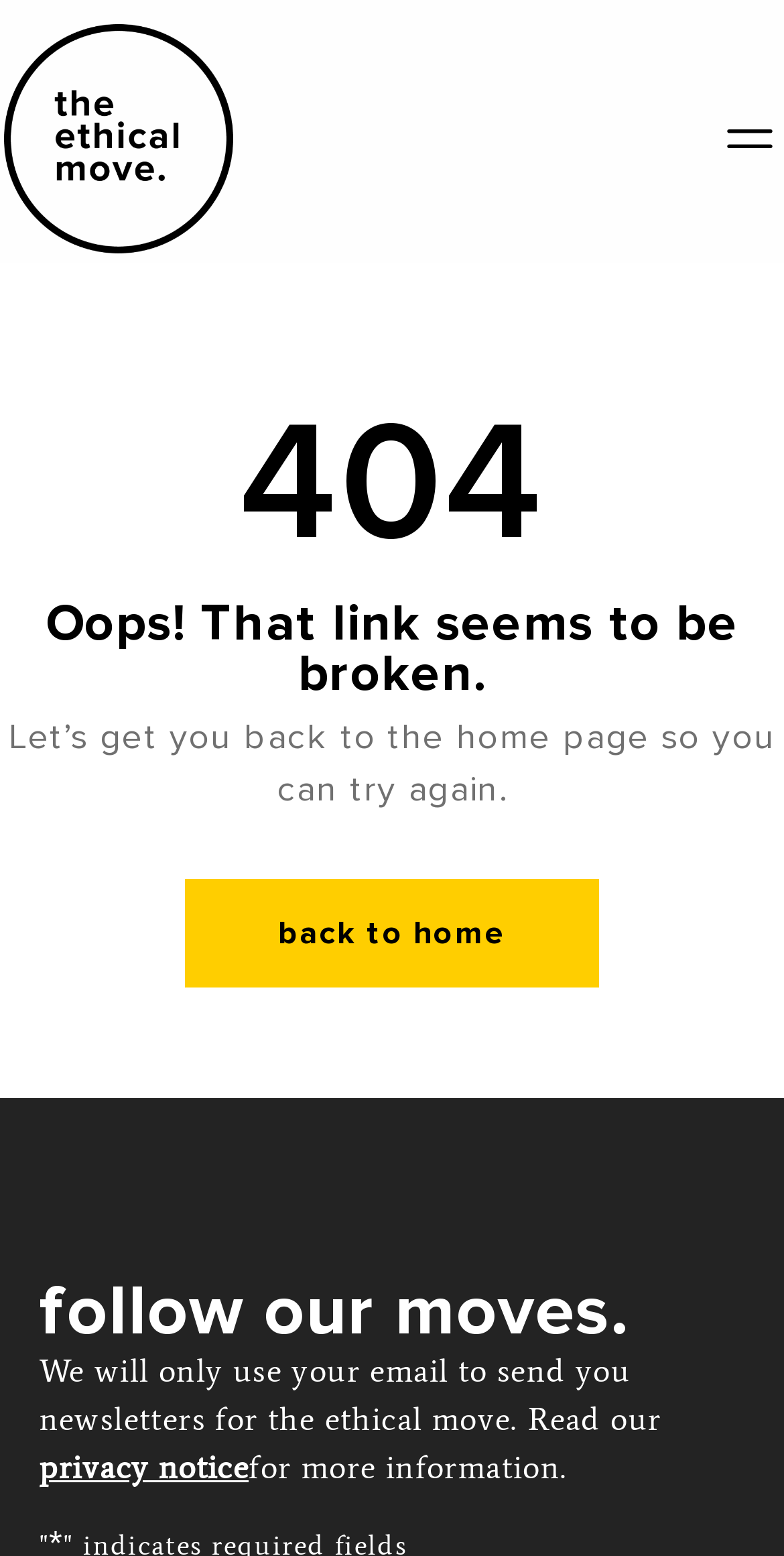Using details from the image, please answer the following question comprehensively:
How many main menu items are available?

The main menu items are listed in a vertical tree structure, and there are 7 items: 'home', 'pledge', 'about', 'team', 'get involved', 'resources', and 'blog'.